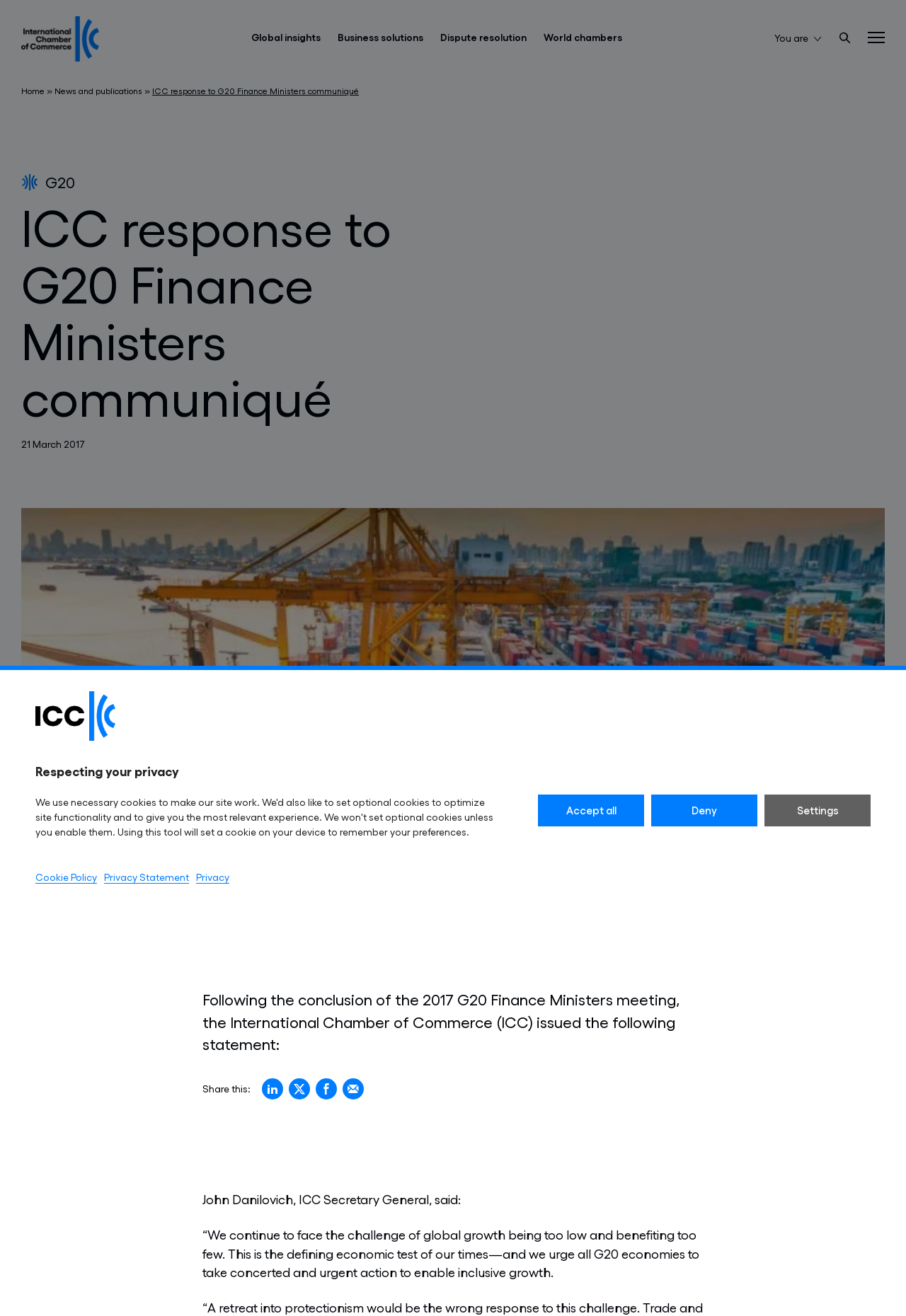What is the theme of the statement issued by ICC?
Answer the question with just one word or phrase using the image.

Global growth